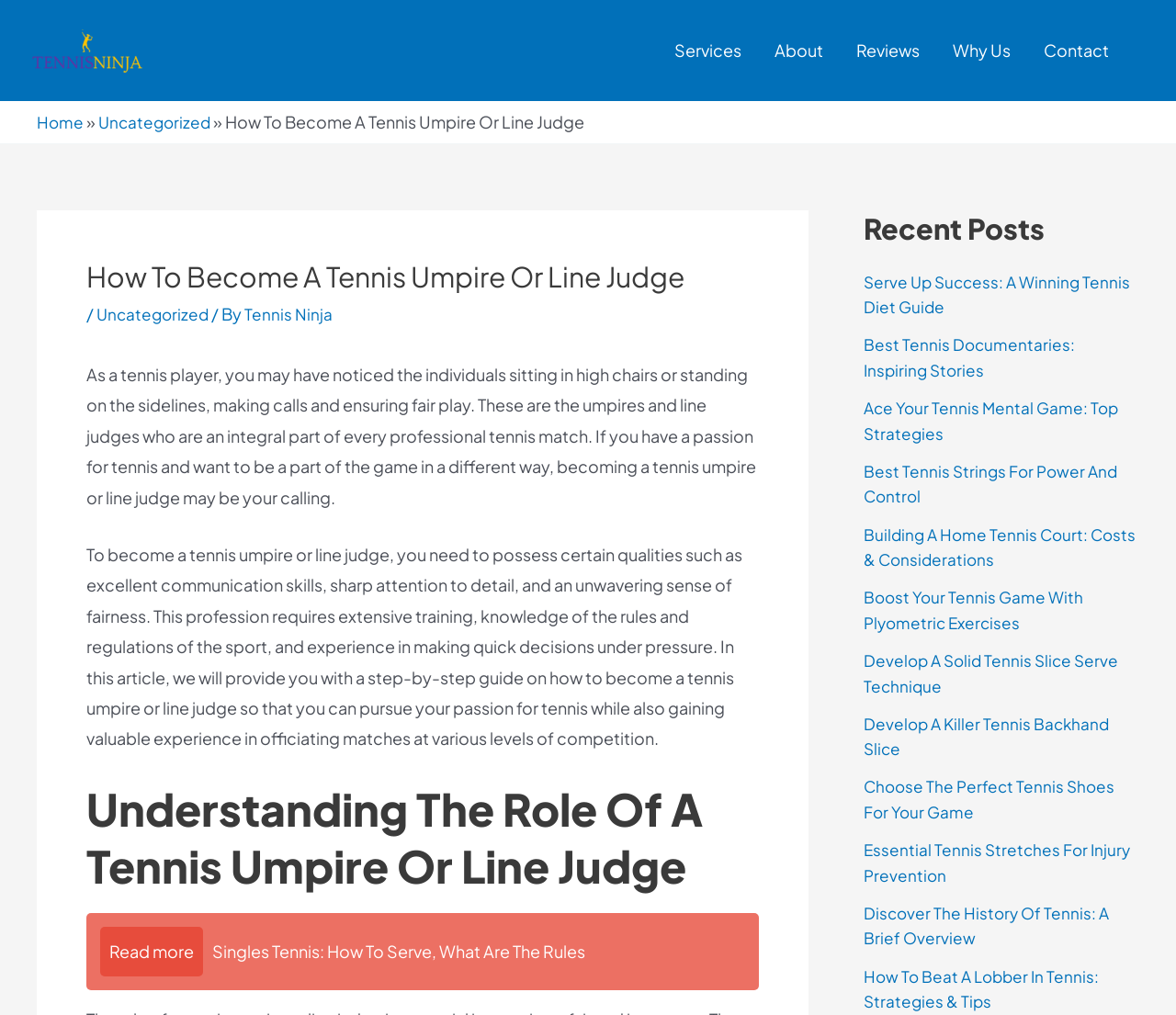Please find the main title text of this webpage.

How To Become A Tennis Umpire Or Line Judge